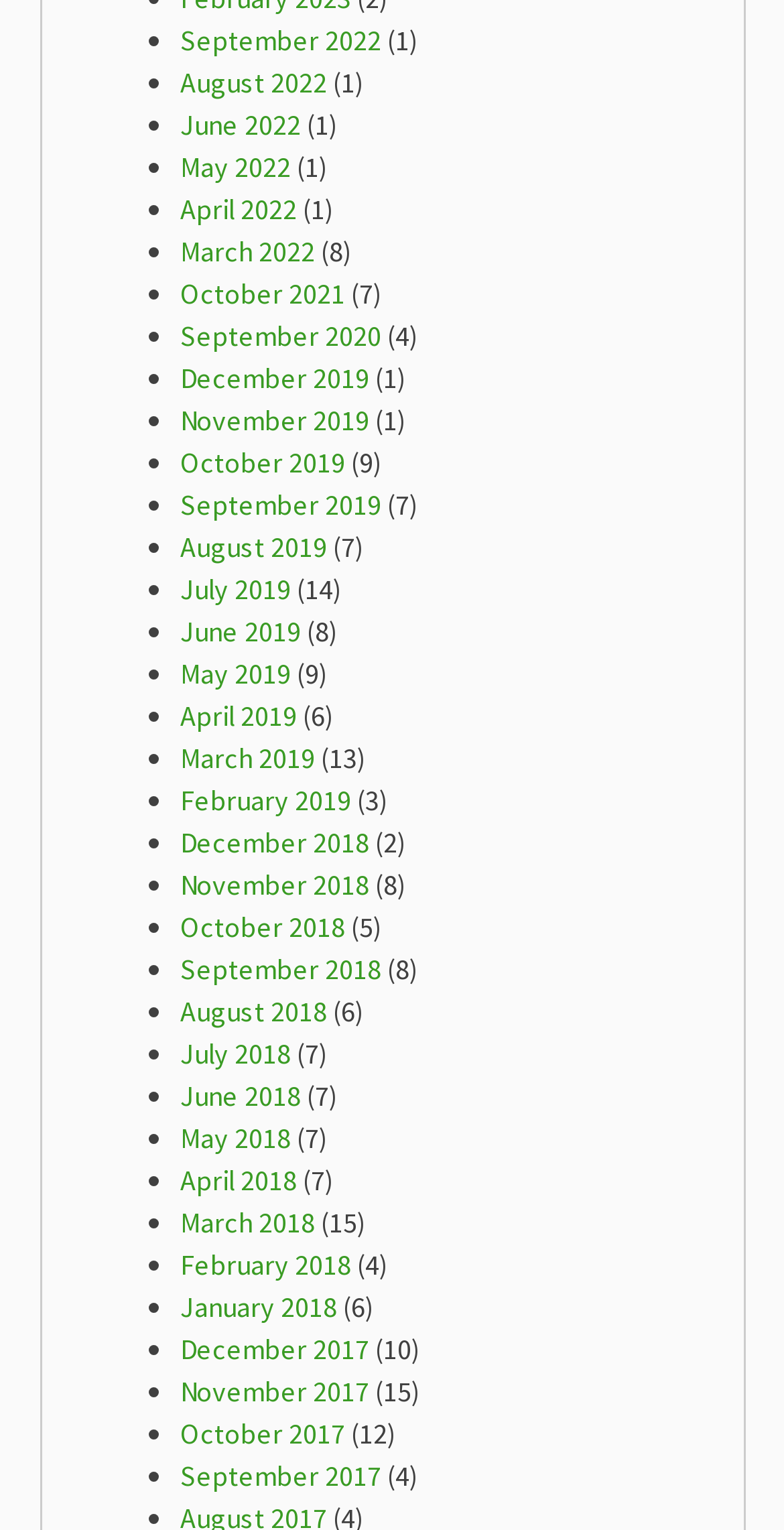How many months are listed in total?
Using the image as a reference, answer the question with a short word or phrase.

24